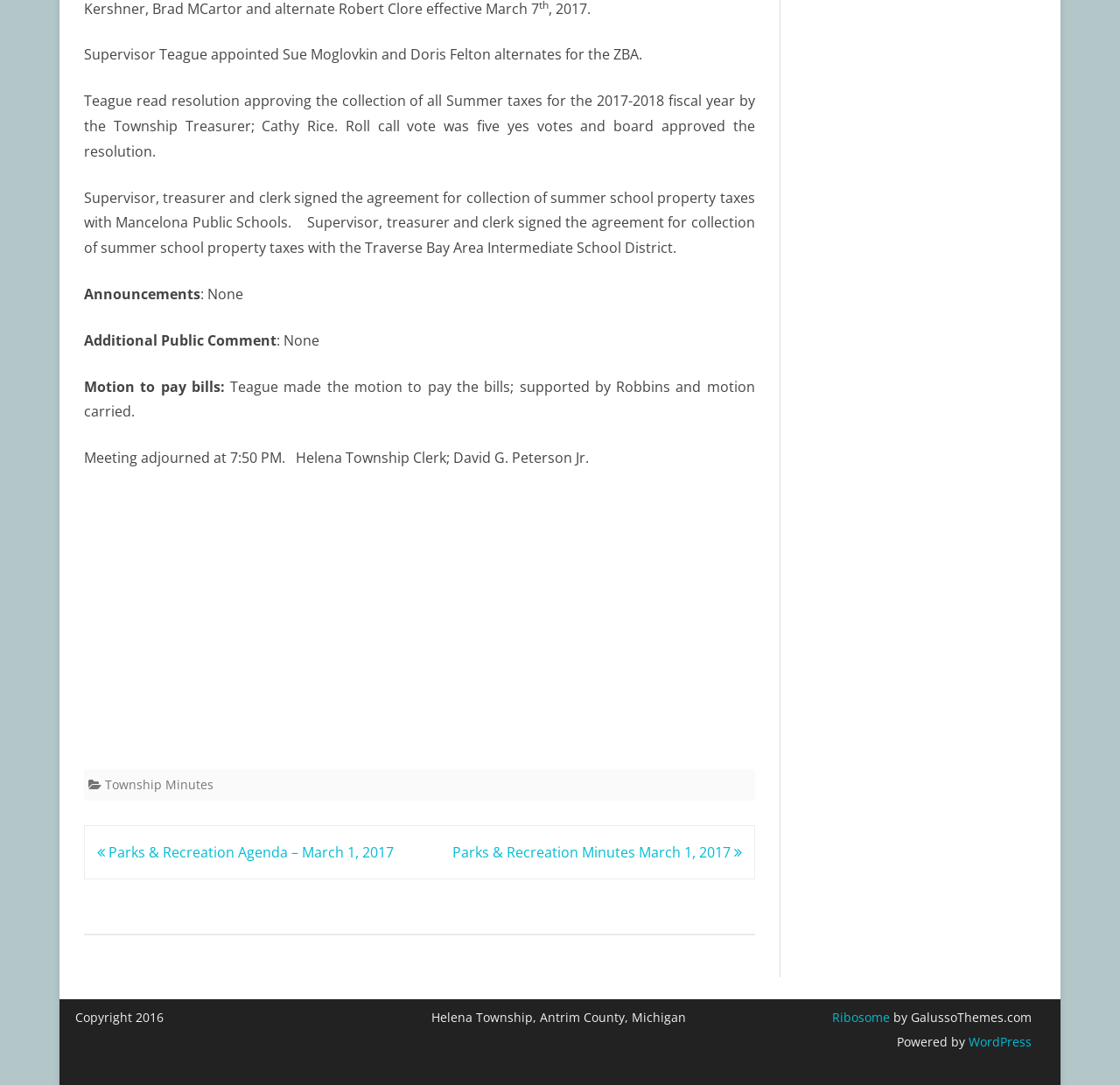Based on the element description Ribosome, identify the bounding box coordinates for the UI element. The coordinates should be in the format (top-left x, top-left y, bottom-right x, bottom-right y) and within the 0 to 1 range.

[0.743, 0.929, 0.795, 0.945]